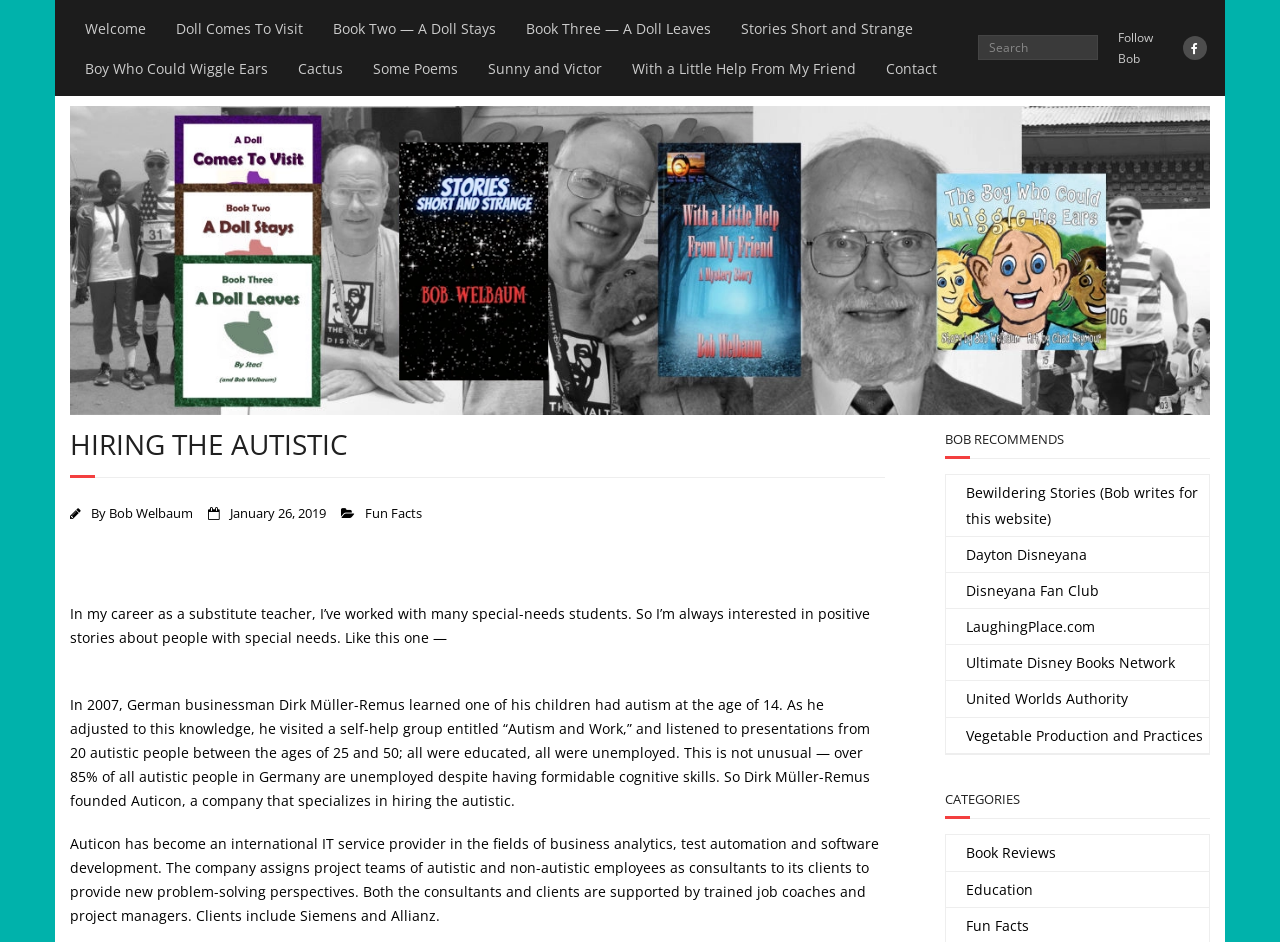What is the name of the self-help group visited by Dirk Müller-Remus?
Examine the screenshot and reply with a single word or phrase.

Autism and Work